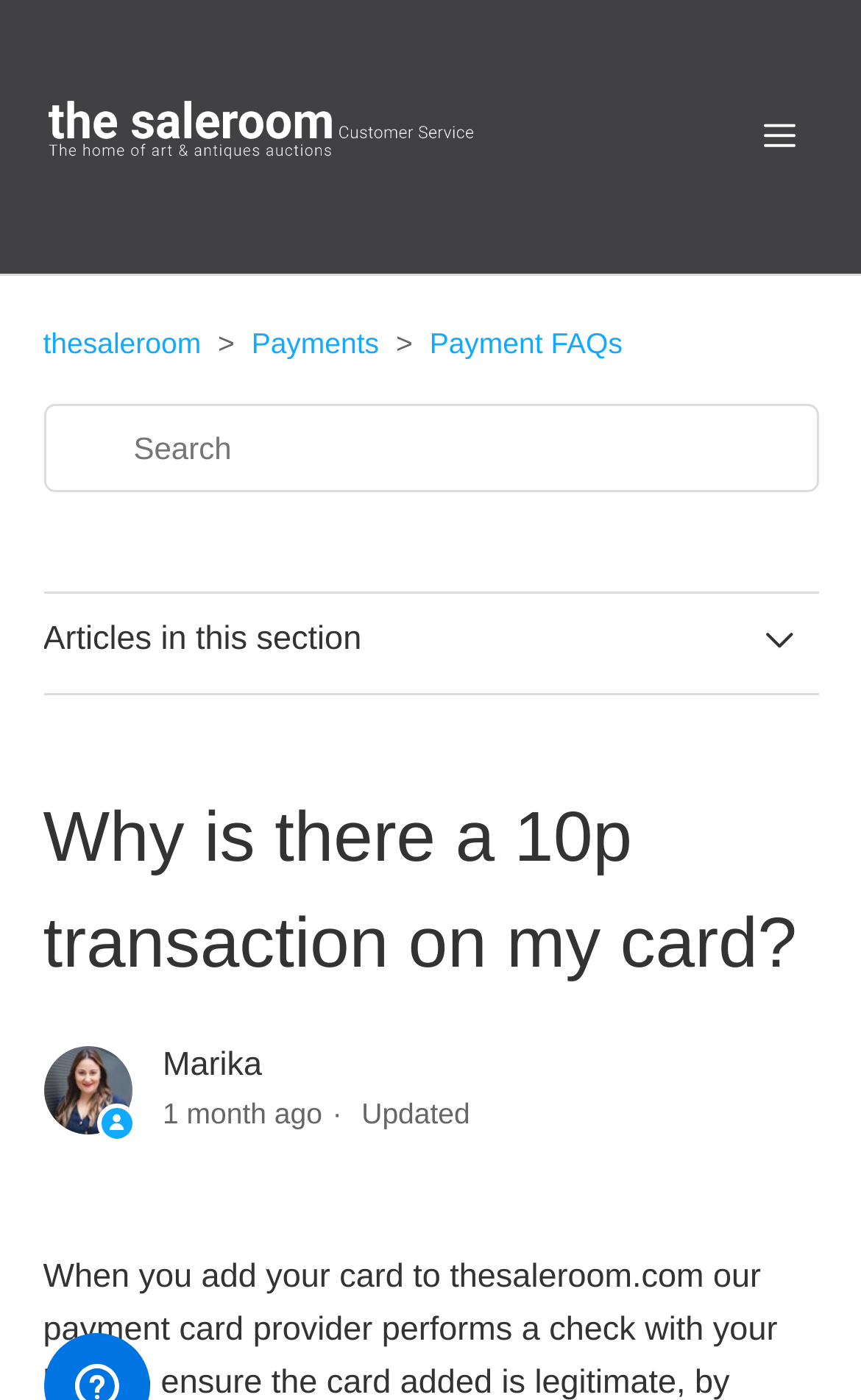Refer to the image and provide an in-depth answer to the question:
Who wrote the article 'Why is there a 10p transaction on my card?'?

I found the author's name 'Marika' next to the avatar image and the timestamp '2024-03-28 14:12'.